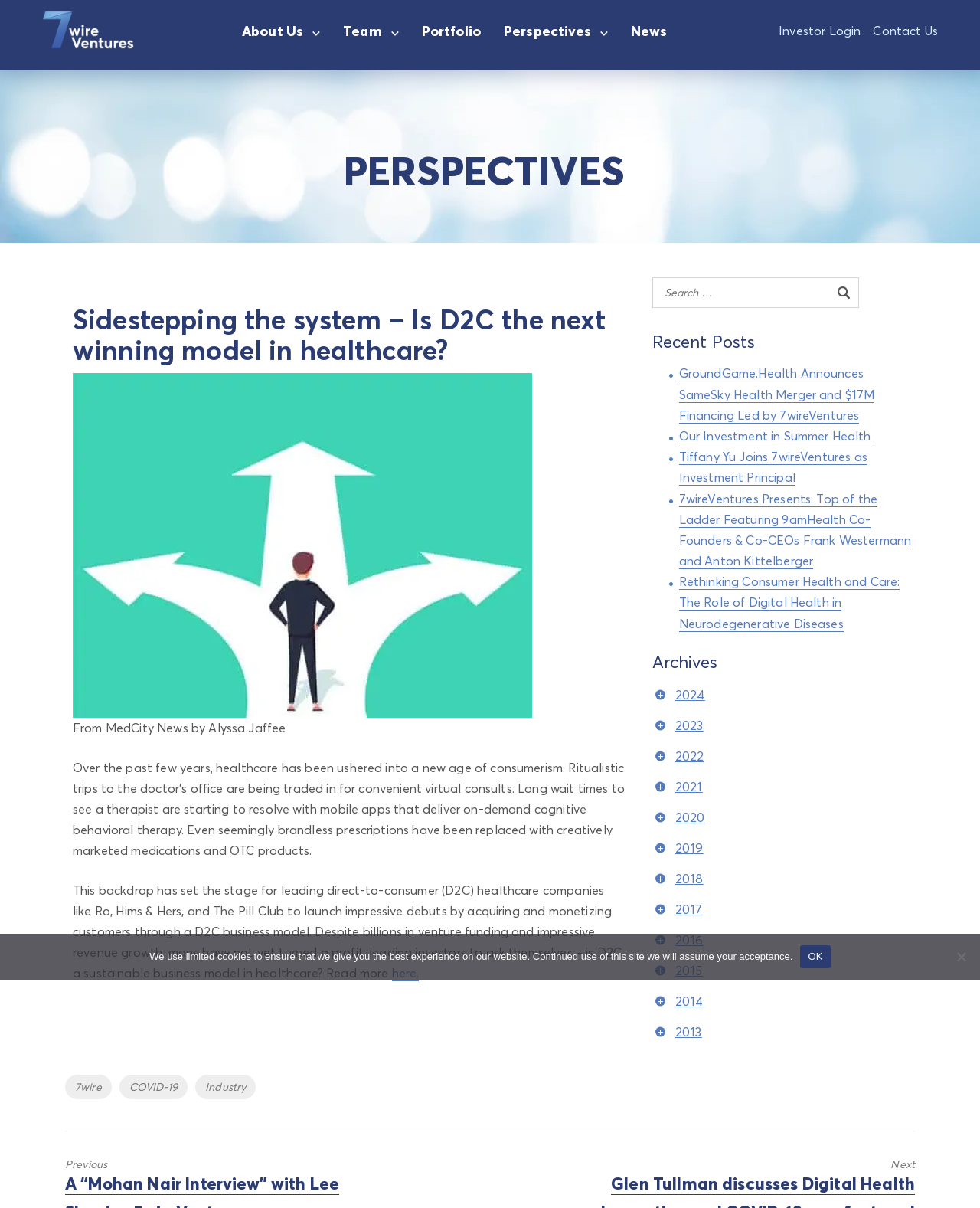What is the purpose of the search box?
Give a thorough and detailed response to the question.

The search box is located at the top-right corner of the webpage, and it has a button labeled 'Search'. This suggests that the purpose of the search box is to allow users to search for content within the website.